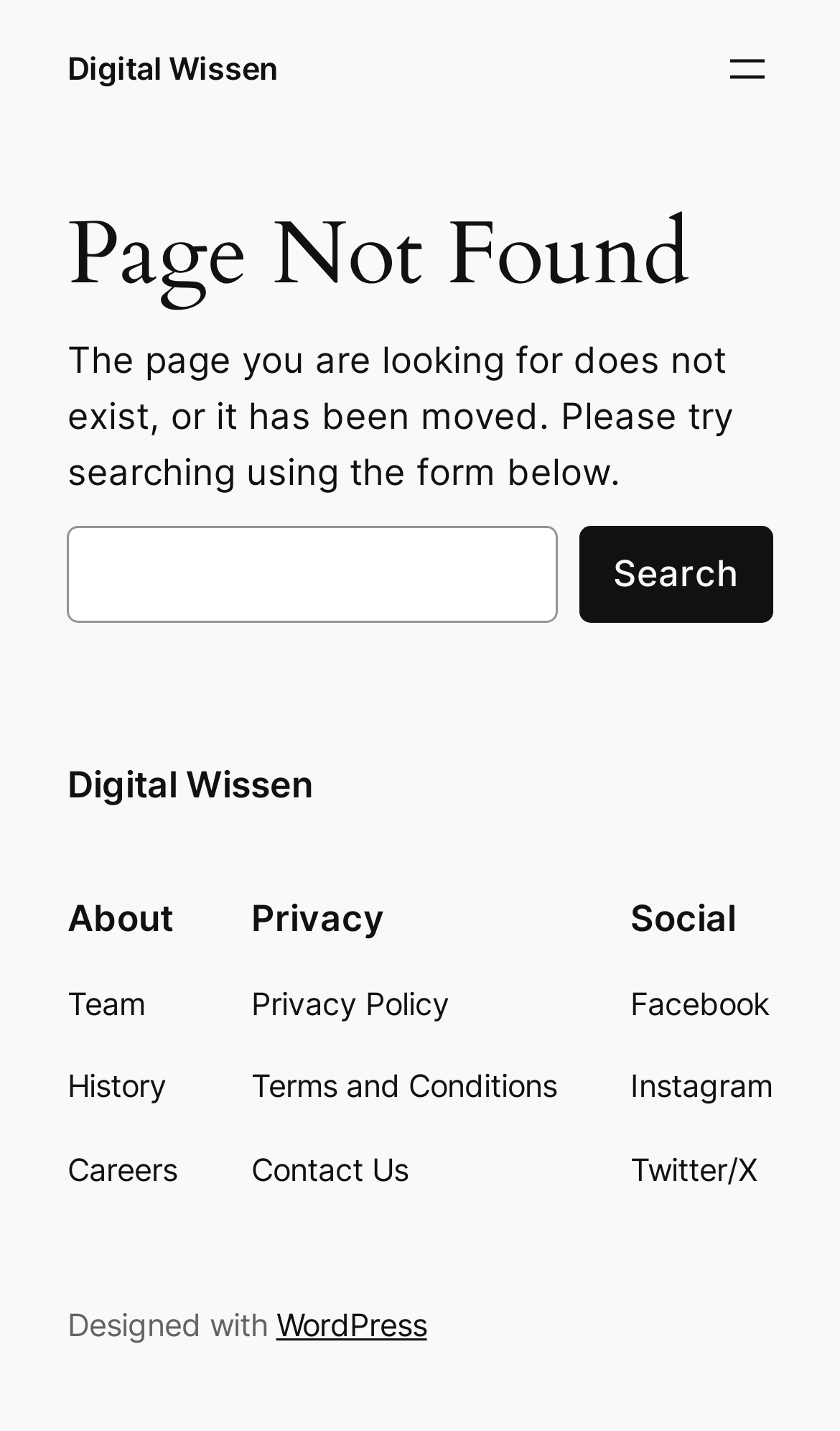Show the bounding box coordinates for the element that needs to be clicked to execute the following instruction: "Go to Digital Wissen homepage". Provide the coordinates in the form of four float numbers between 0 and 1, i.e., [left, top, right, bottom].

[0.08, 0.034, 0.331, 0.06]